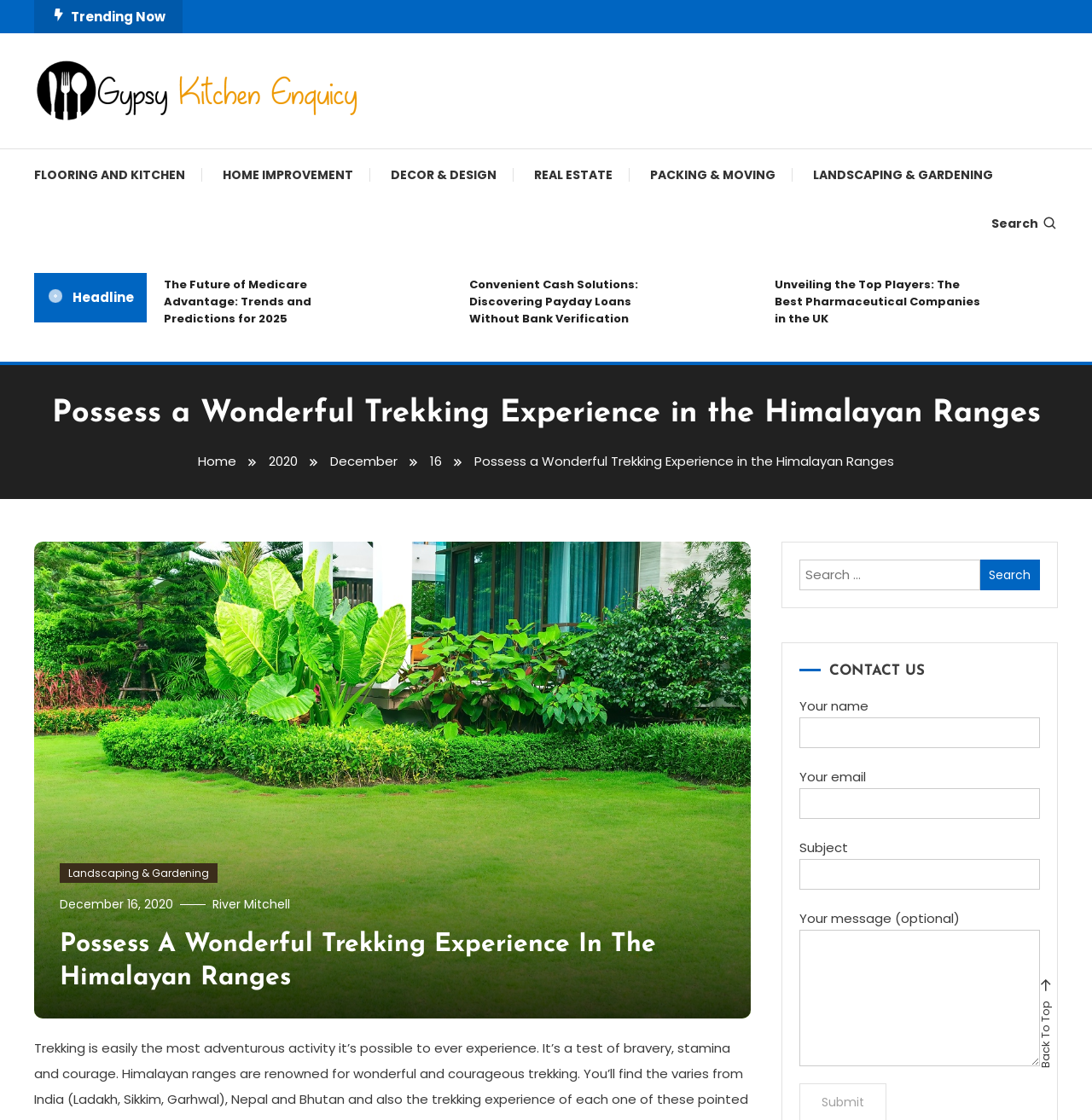What is the name of the blog?
Answer the question in a detailed and comprehensive manner.

I found the answer by looking at the top-left corner of the webpage, where it says 'Gypsy Kitchen Quincy' in a prominent font, indicating that it's the name of the blog.